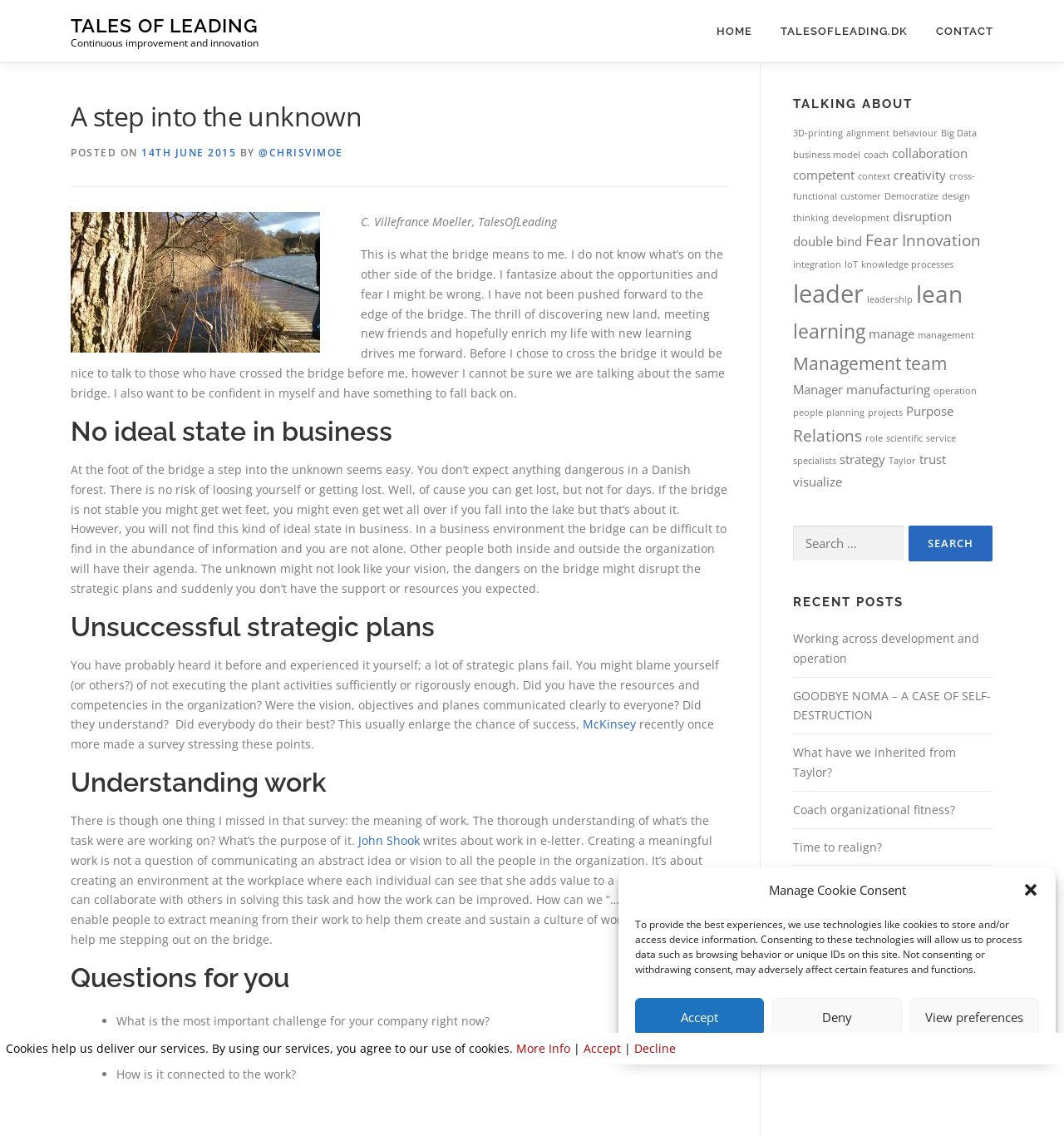Utilize the details in the image to thoroughly answer the following question: What is the purpose of the bridge according to the author?

The author mentions that the bridge represents a step into the unknown, and they fantasize about the opportunities and fear they might be wrong. They want to discover new land, meet new friends, and enrich their life with new learning.